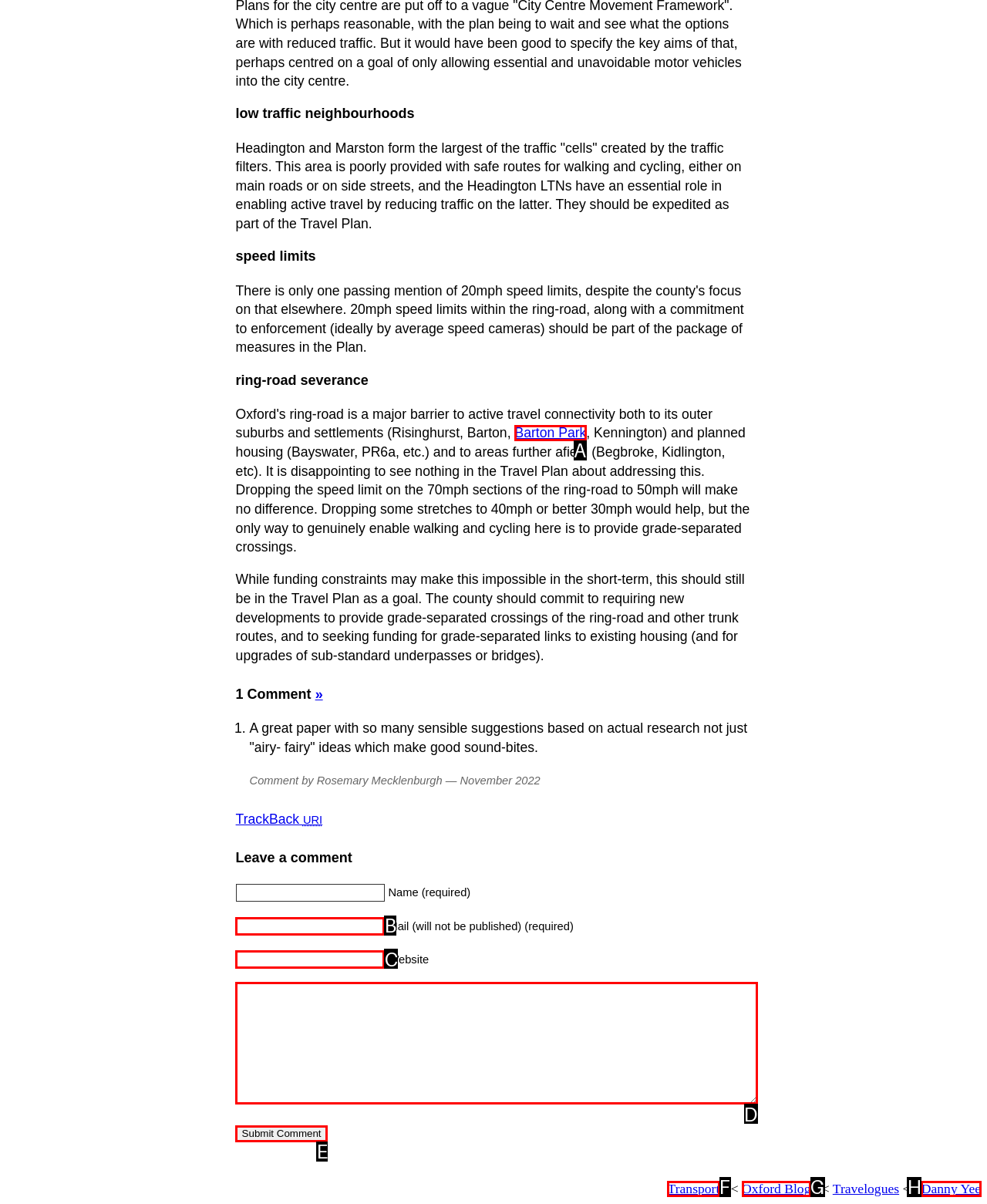Pick the option that corresponds to: Oxford Blog
Provide the letter of the correct choice.

G